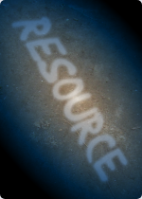Carefully examine the image and provide an in-depth answer to the question: Is the background of the image uniform?

The caption describes the background as transitioning from darker edges to a lighter center, which suggests that the background is not uniform in terms of brightness or color.